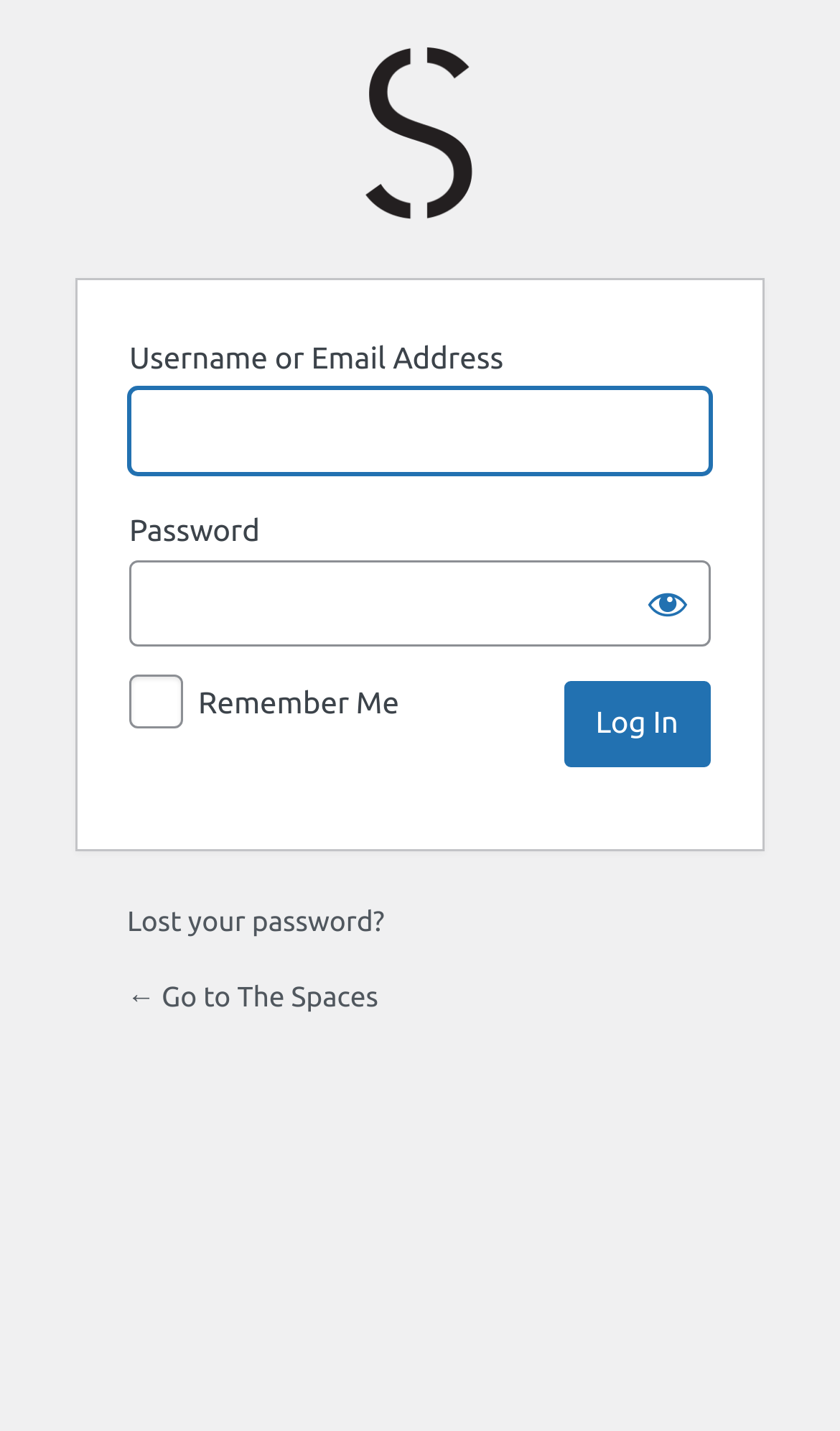Where does the '← Go to The Spaces' link lead to?
We need a detailed and meticulous answer to the question.

The '← Go to The Spaces' link likely leads to the homepage of 'The Spaces' platform or service, allowing users to navigate away from the login page and access other features or content.